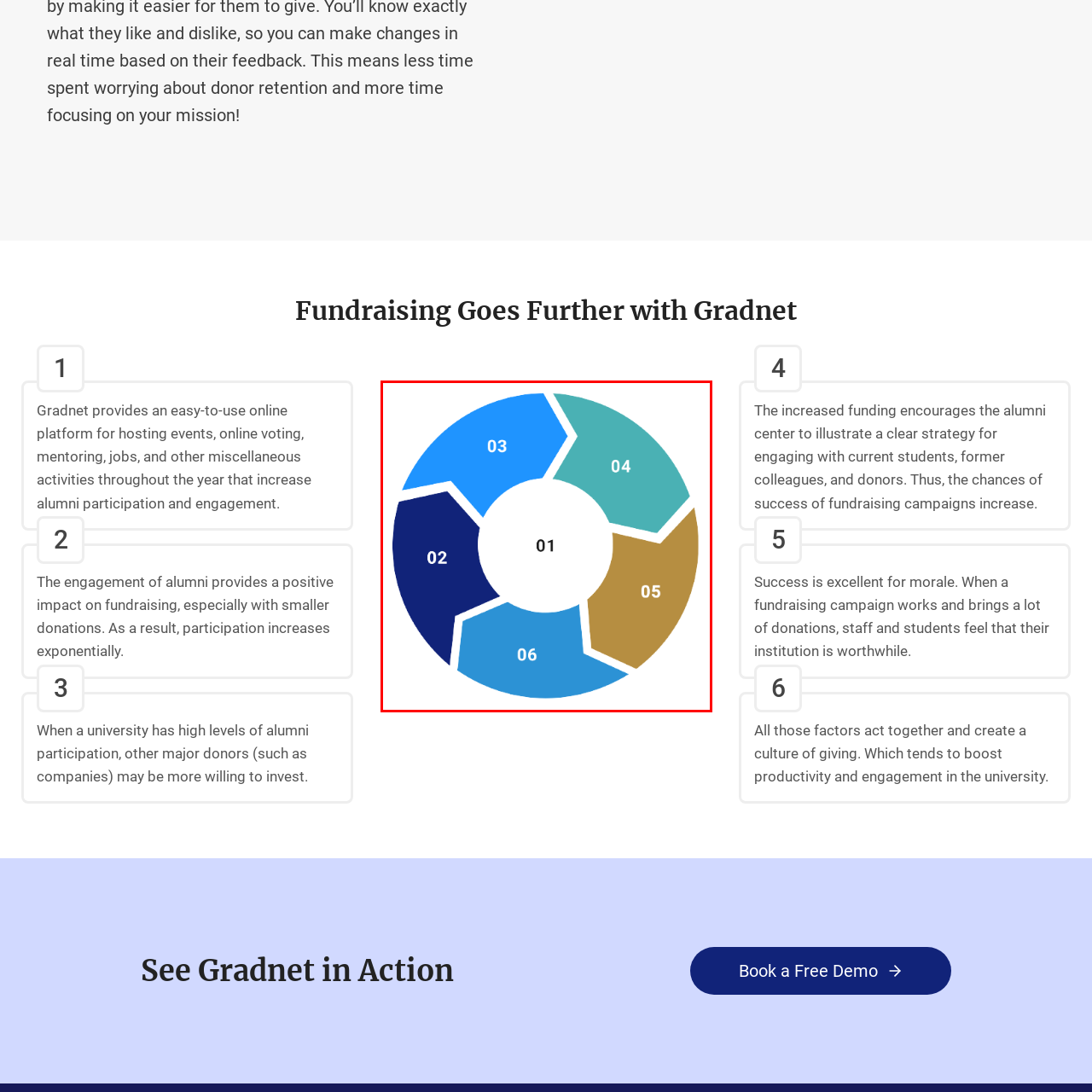Craft an in-depth description of the visual elements captured within the red box.

The image depicts a circular graphic divided into six segments, suggesting a cyclical process or framework. Each section is distinctly colored, ranging from shades of blue to teal and brown, enhancing visual clarity. Numerals 01 through 06 are prominently displayed within the segments, indicating a sequential or categorical order. This design likely illustrates key elements or steps related to the theme of alumni engagement and fundraising, emphasizing the systematic approach that platforms like Gradnet provide for enhancing institutional outreach and participation.